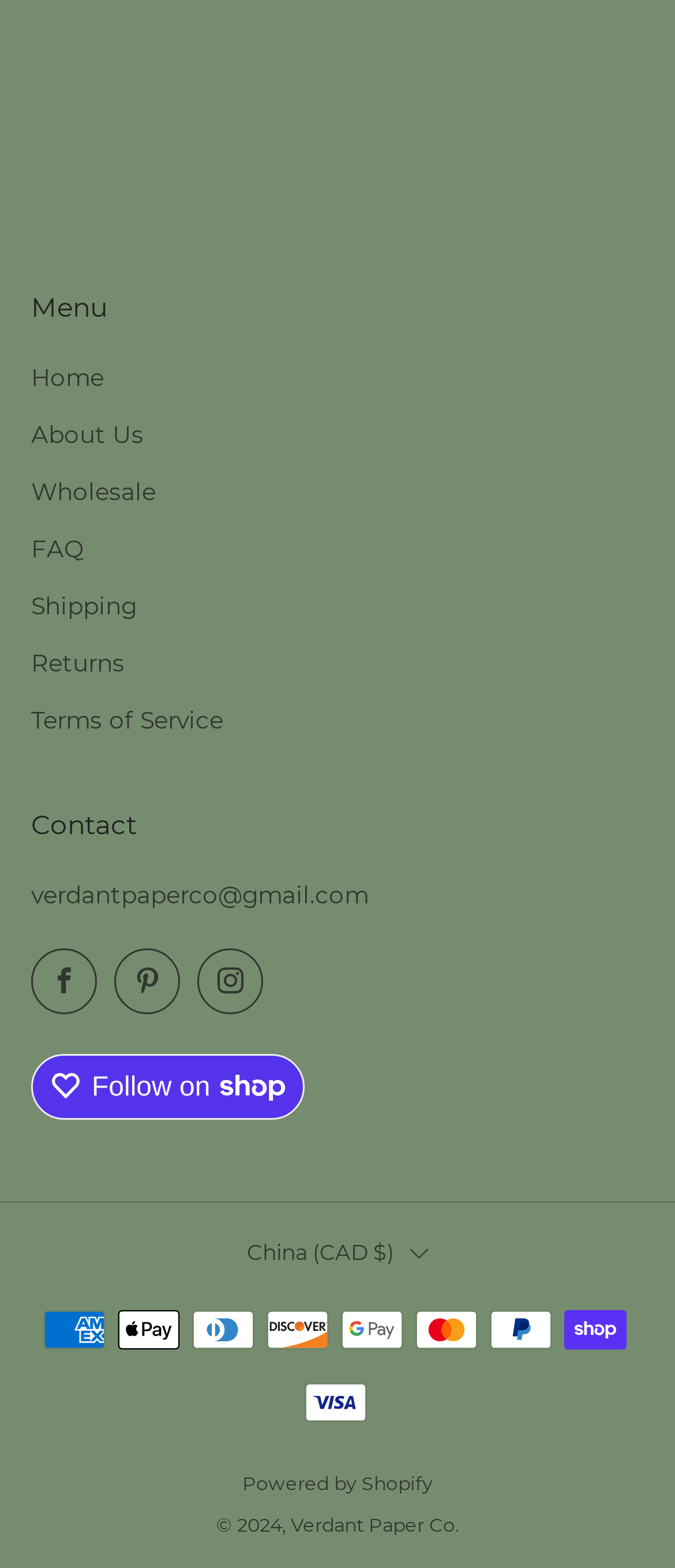How many social media platforms are linked?
Observe the image and answer the question with a one-word or short phrase response.

3